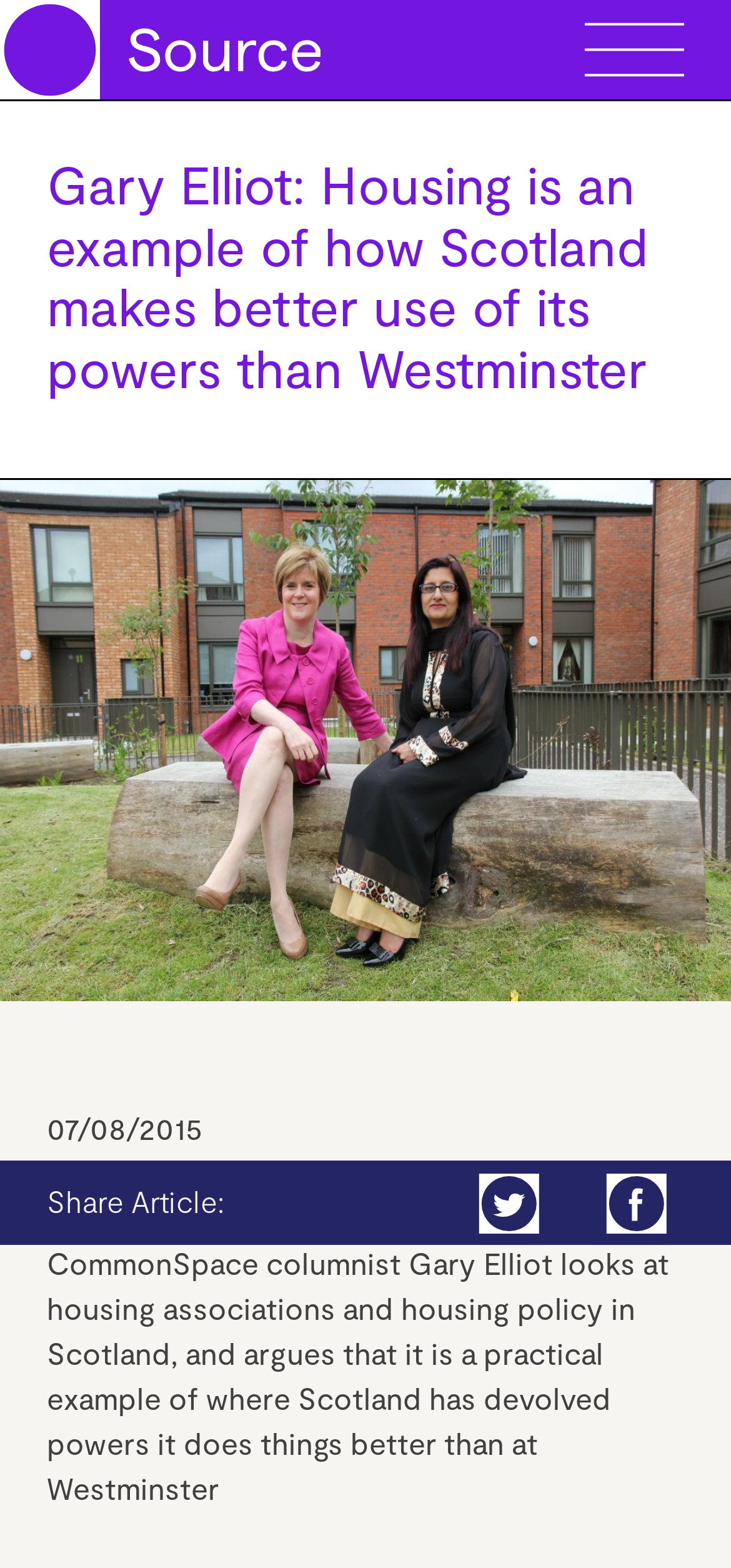Please identify the bounding box coordinates of the element's region that I should click in order to complete the following instruction: "Click the 'Home' link". The bounding box coordinates consist of four float numbers between 0 and 1, i.e., [left, top, right, bottom].

[0.064, 0.063, 0.936, 0.109]